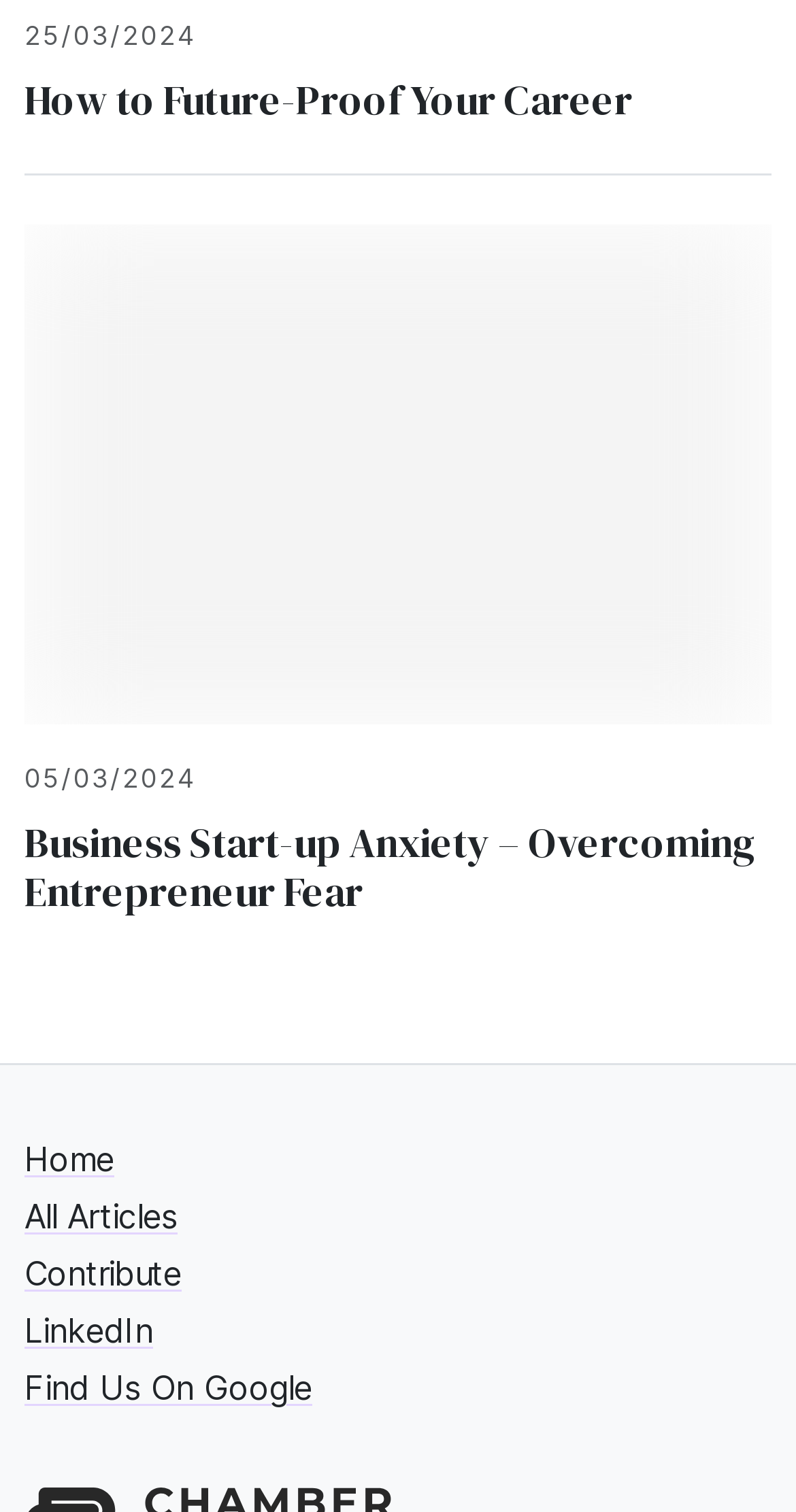What is the date of the latest article?
We need a detailed and meticulous answer to the question.

The webpage displays the date '25/03/2024' next to the article title 'How to Future-Proof Your Career', indicating that this is the latest article.